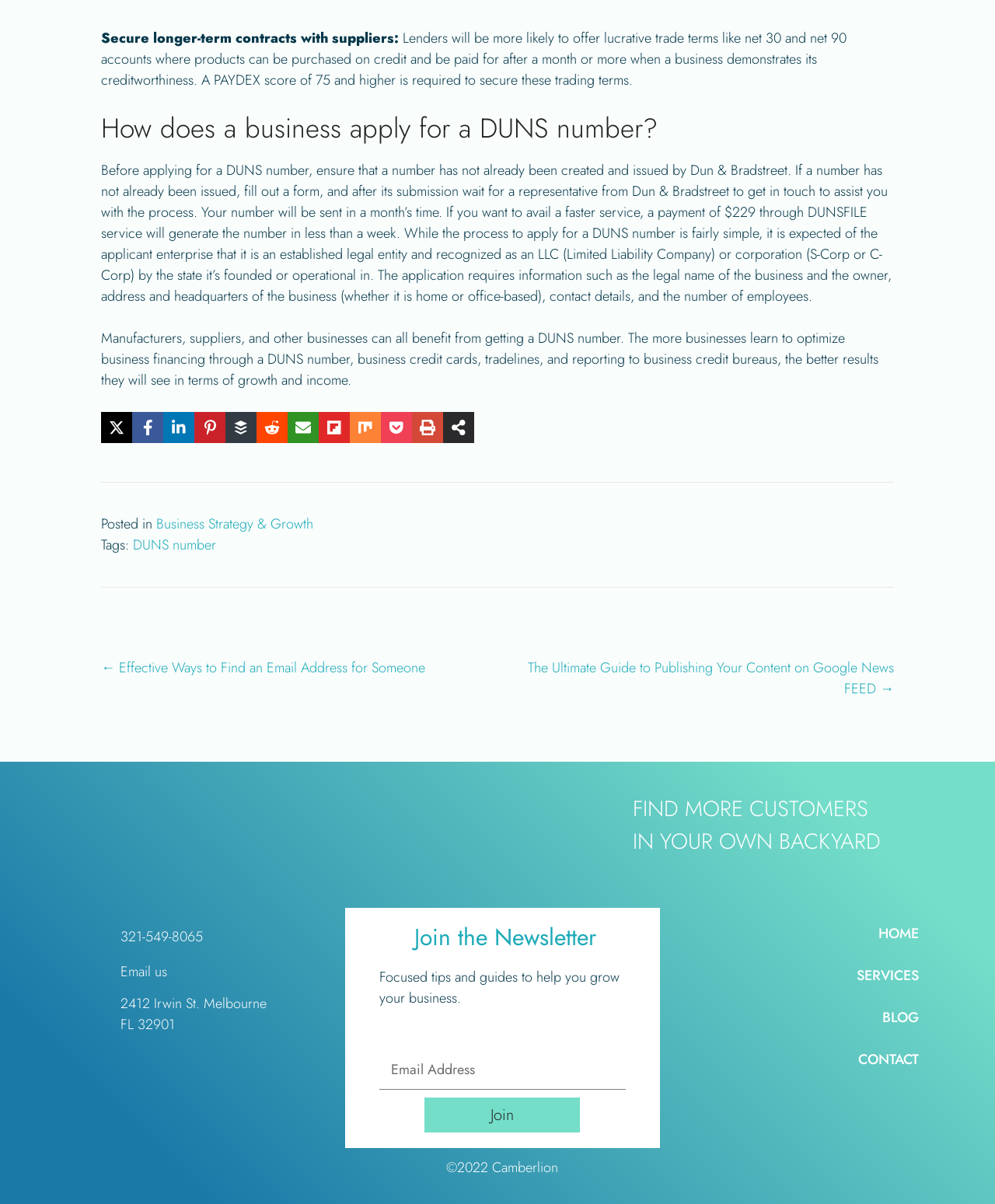What is the address of the company?
Please answer the question with a single word or phrase, referencing the image.

2412 Irwin St. Melbourne FL 32901